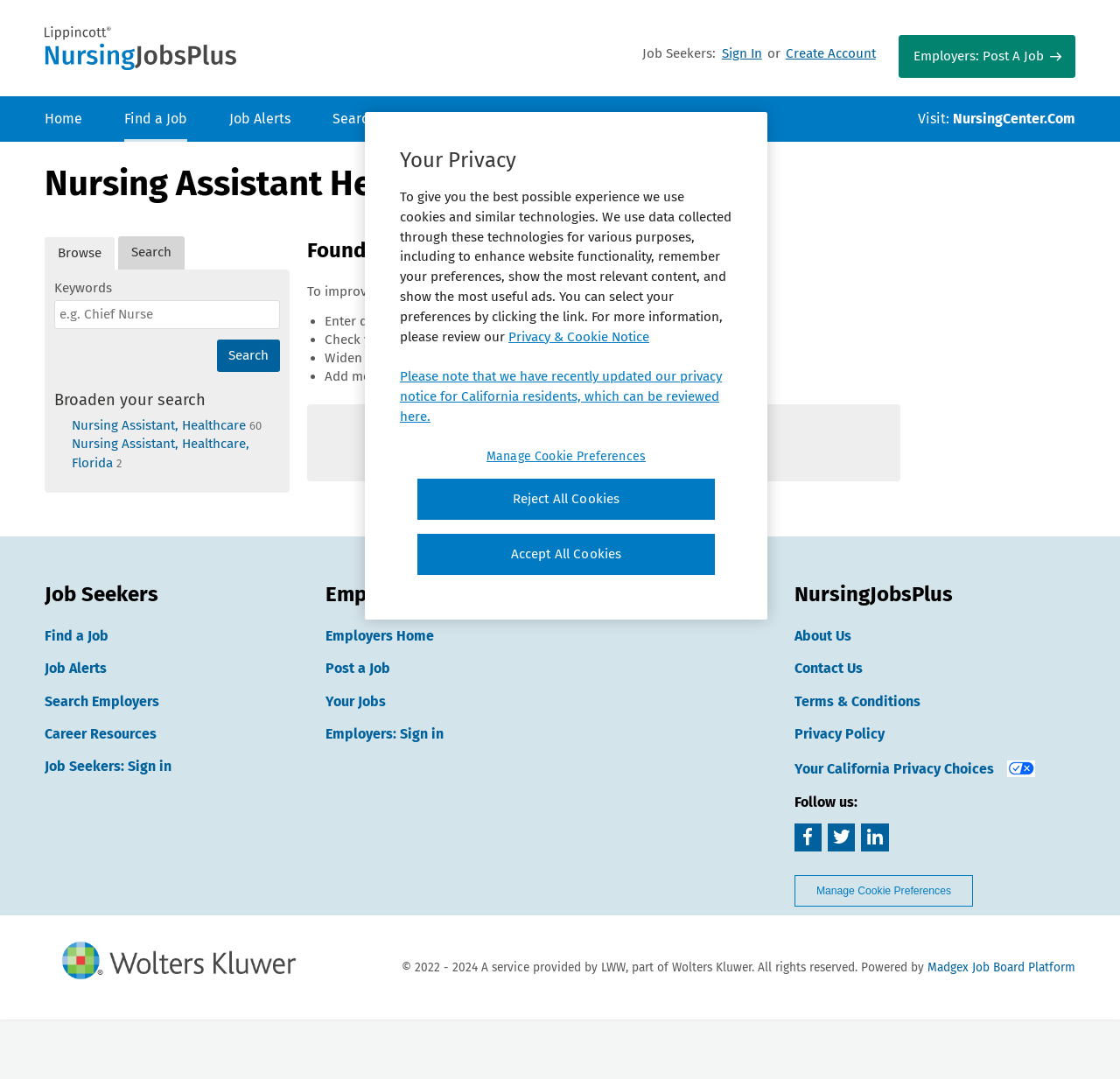Give a one-word or phrase response to the following question: What is the name of the website?

Nursing Jobs Plus